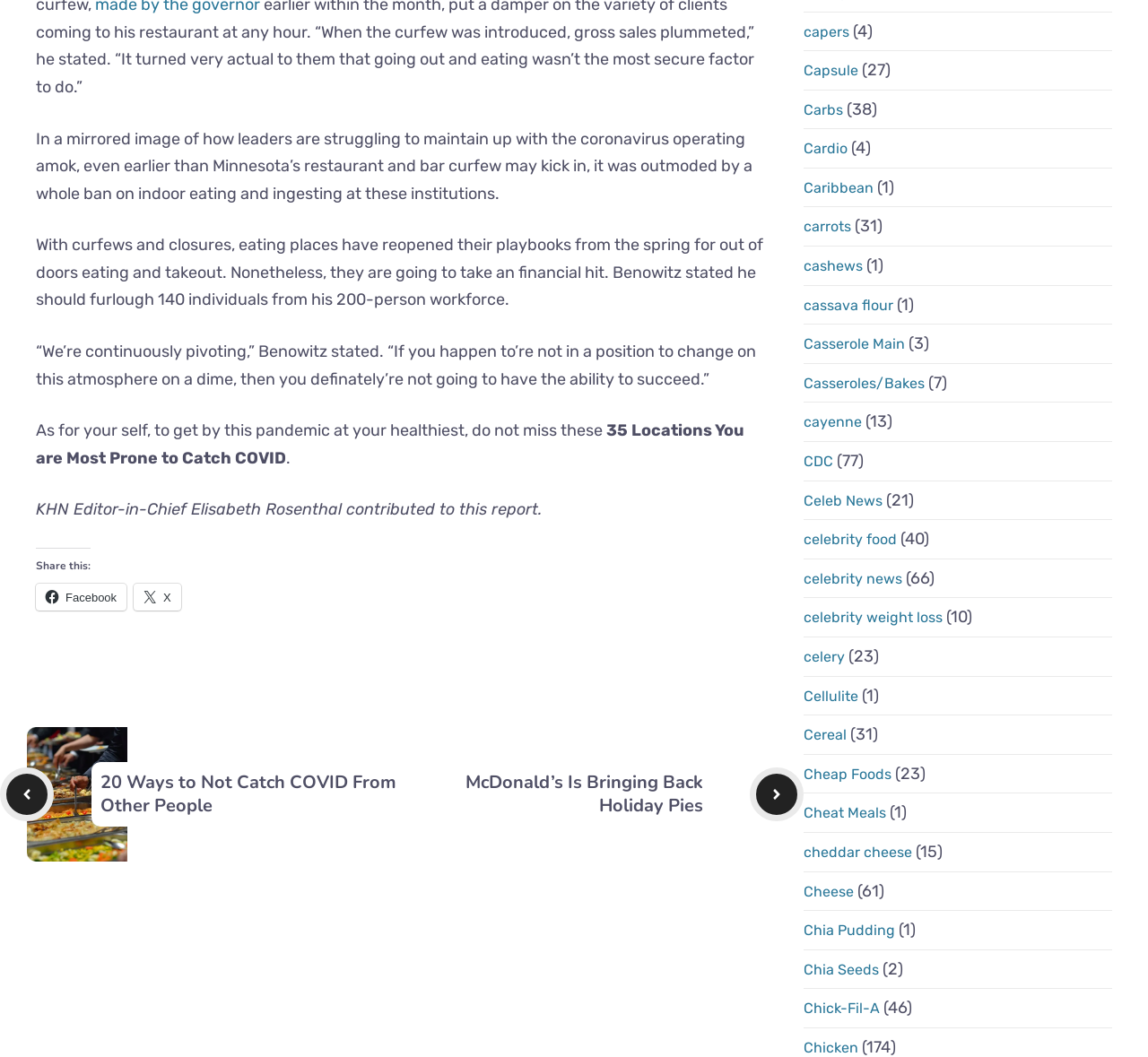What is the format of the article?
Using the image as a reference, answer the question with a short word or phrase.

News article